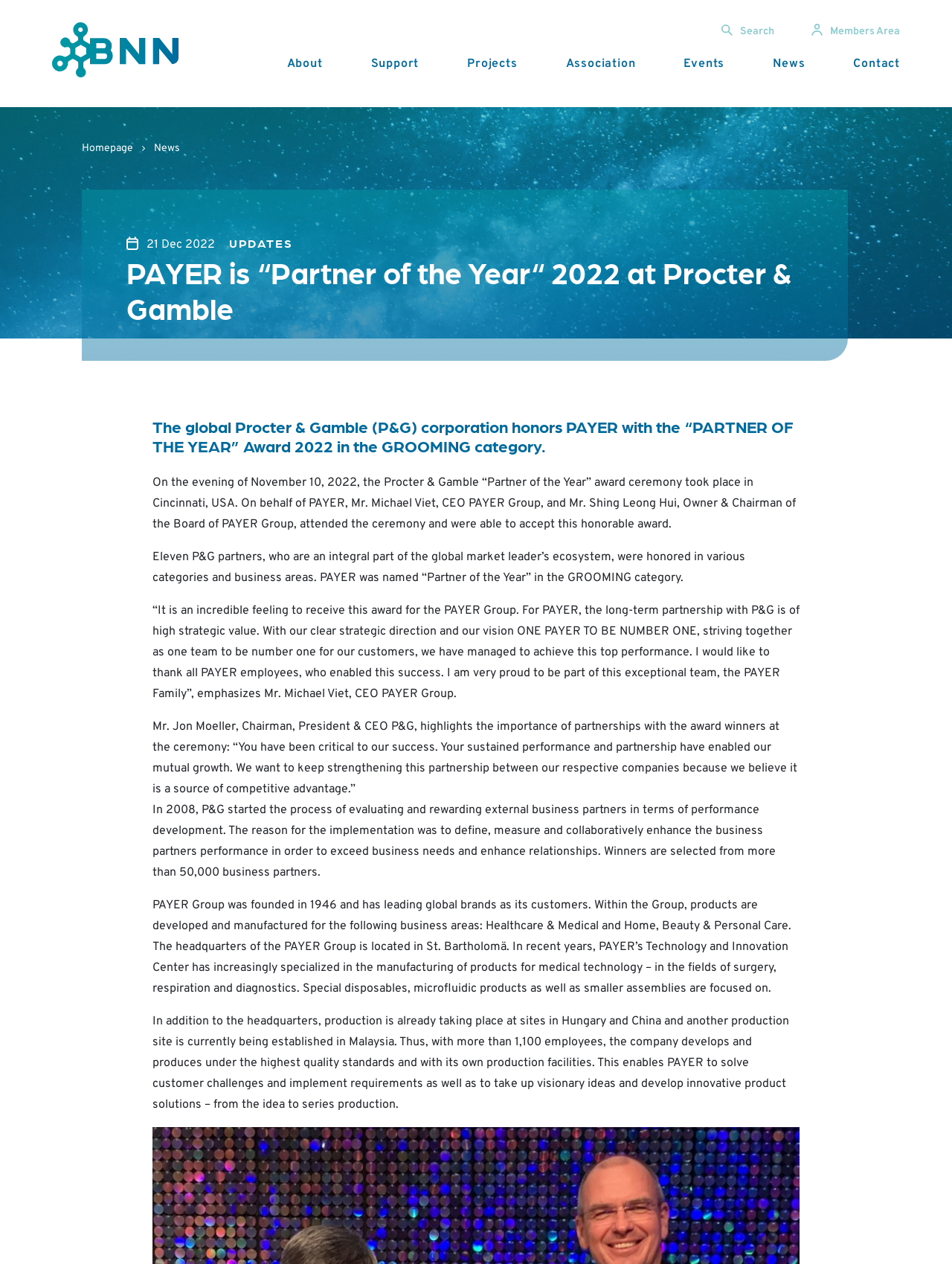Please provide the bounding box coordinates for the element that needs to be clicked to perform the instruction: "Go to the 'Members Area'". The coordinates must consist of four float numbers between 0 and 1, formatted as [left, top, right, bottom].

[0.852, 0.02, 0.945, 0.03]